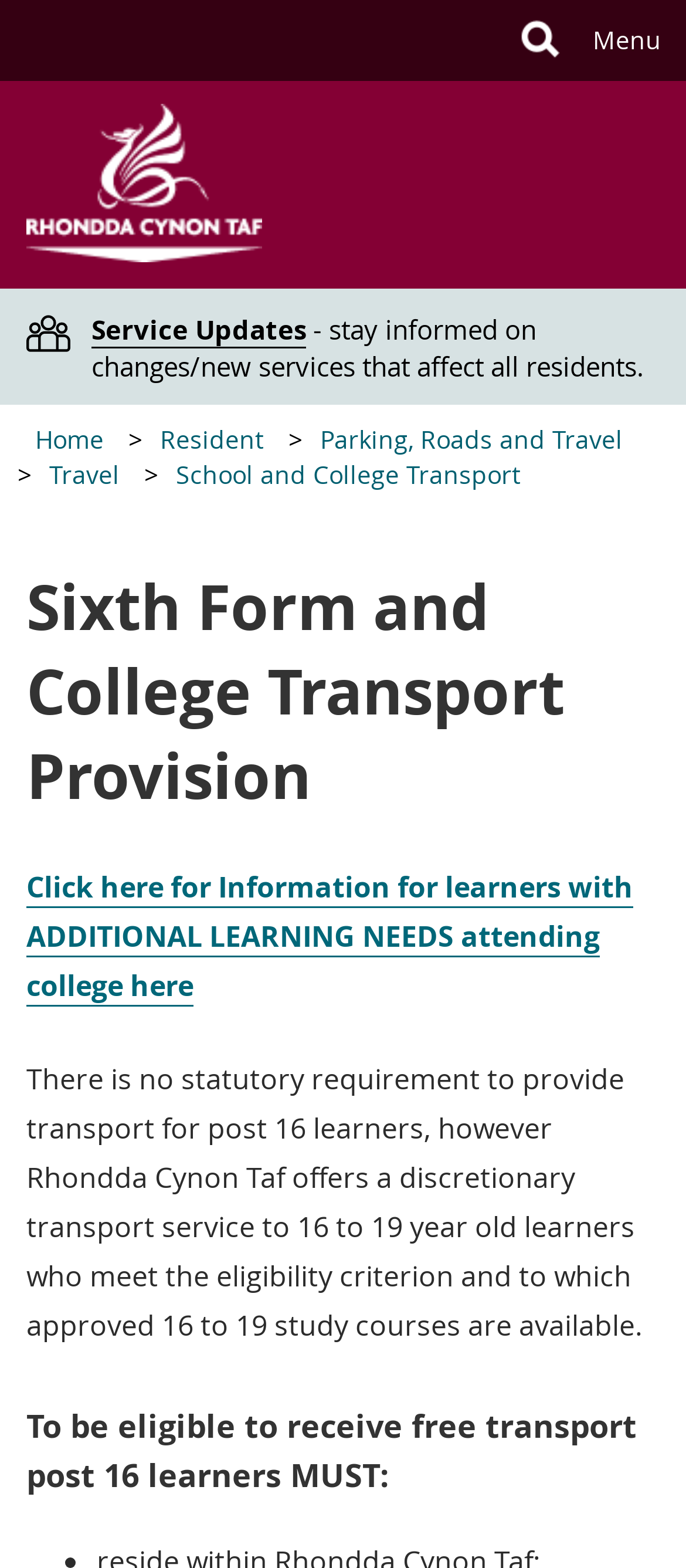Please indicate the bounding box coordinates of the element's region to be clicked to achieve the instruction: "Toggle the main menu". Provide the coordinates as four float numbers between 0 and 1, i.e., [left, top, right, bottom].

[0.838, 0.004, 0.99, 0.047]